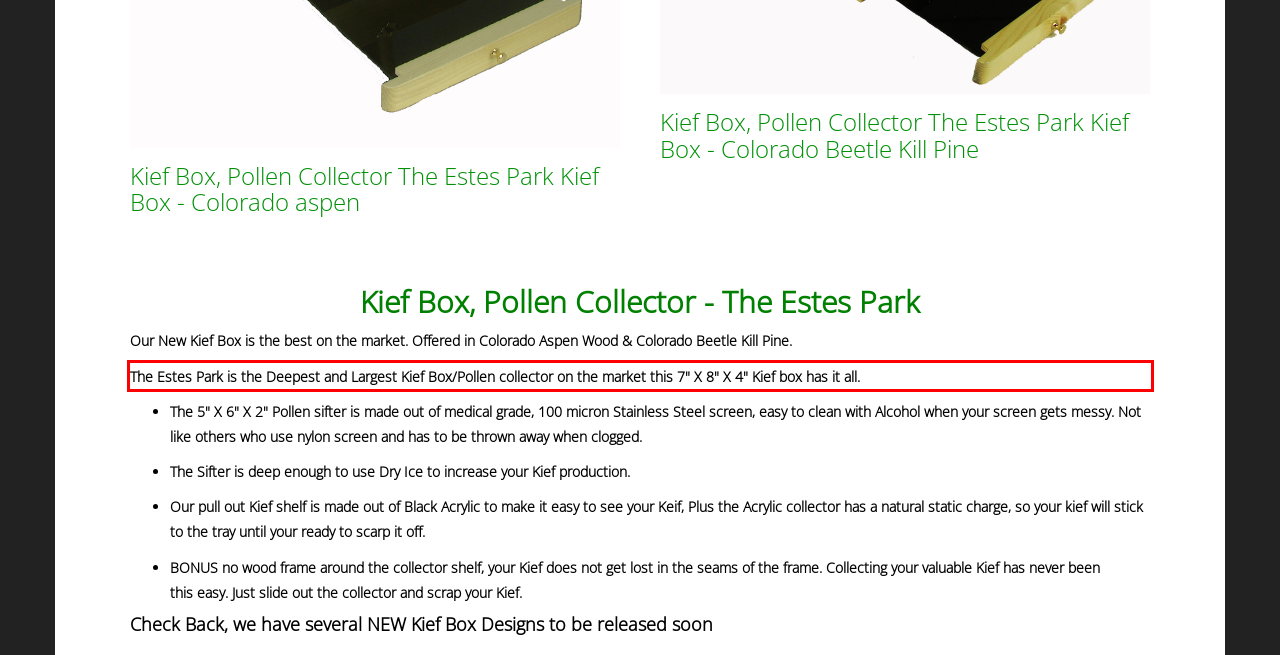Analyze the webpage screenshot and use OCR to recognize the text content in the red bounding box.

The Estes Park is the Deepest and Largest Kief Box/Pollen collector on the market this 7" X 8" X 4" Kief box has it all.